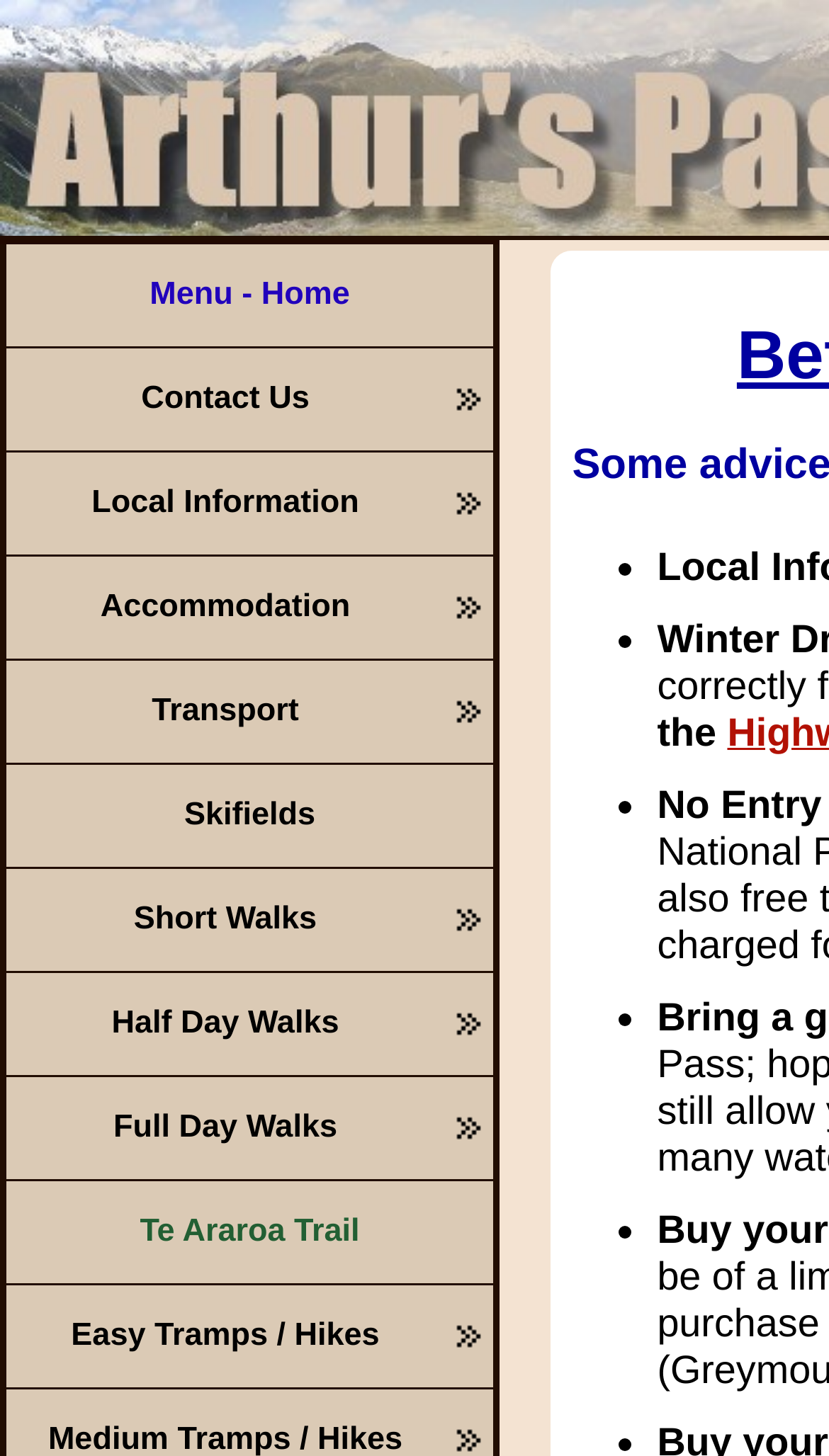Are there any list markers on the page?
Look at the image and respond with a one-word or short phrase answer.

Yes